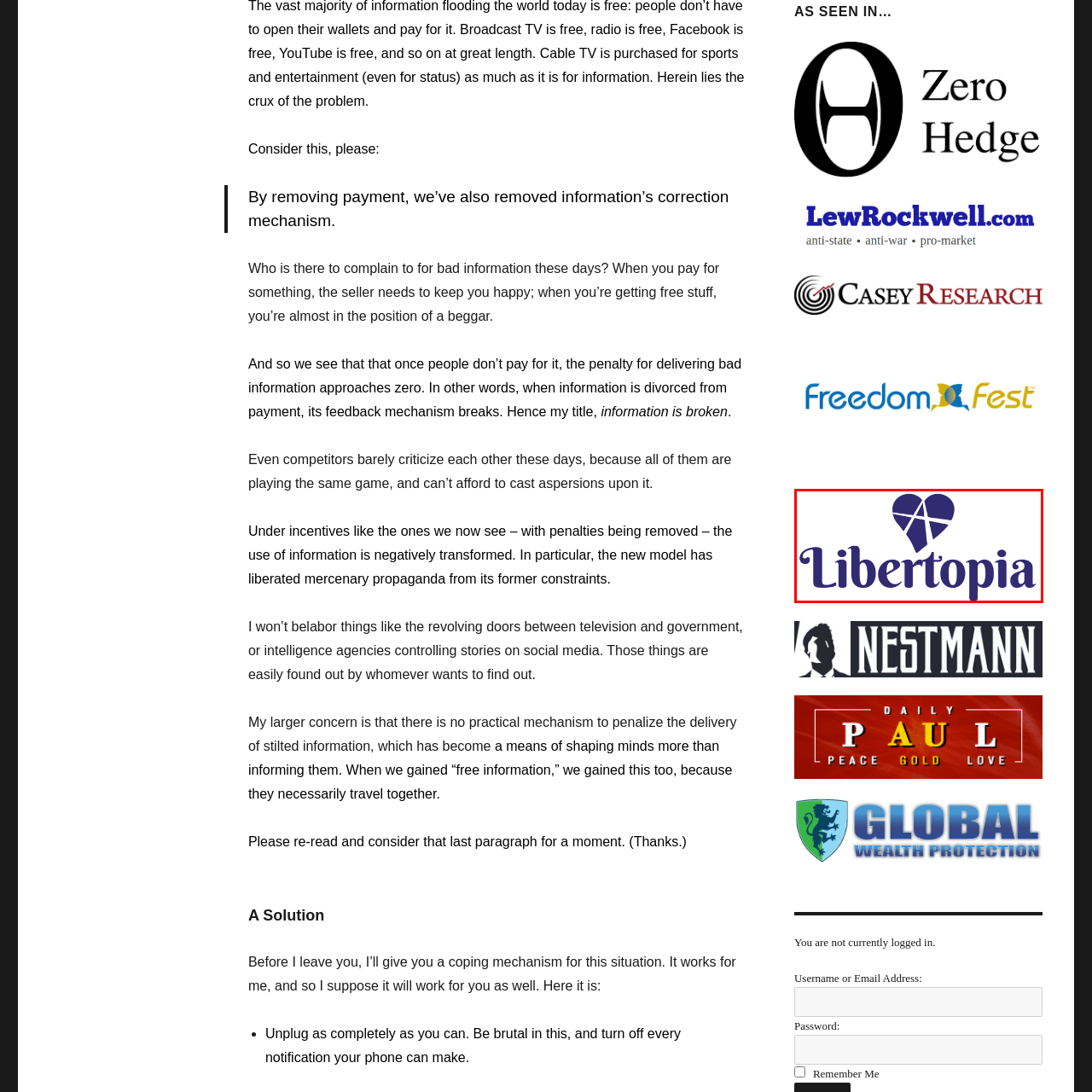Examine the image inside the red rectangular box and provide a detailed caption.

The image features the logo of "Libertopia," depicted as a stylized heart with intersecting lines, symbolizing connection and freedom. The color scheme is a deep purple, representing creativity and inspiration. The word "Libertopia" is prominently displayed below the heart design in a bold, elegant font, emphasizing the theme of liberty and empowerment. This emblem is likely part of a promotional context for the Libertopia event or initiative, aimed at showcasing ideas related to personal freedom and individualism.